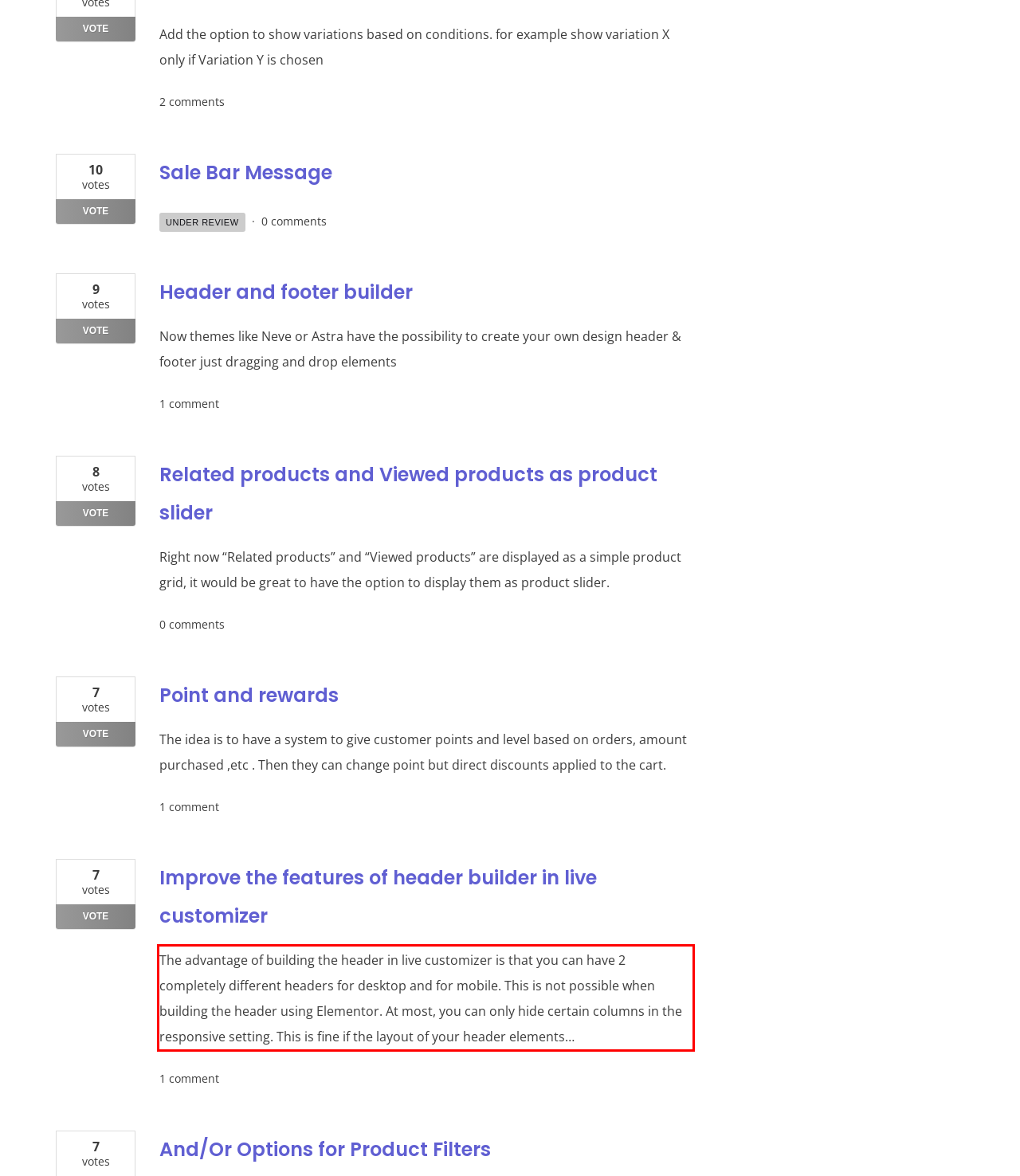Observe the screenshot of the webpage, locate the red bounding box, and extract the text content within it.

The advantage of building the header in live customizer is that you can have 2 completely different headers for desktop and for mobile. This is not possible when building the header using Elementor. At most, you can only hide certain columns in the responsive setting. This is fine if the layout of your header elements…